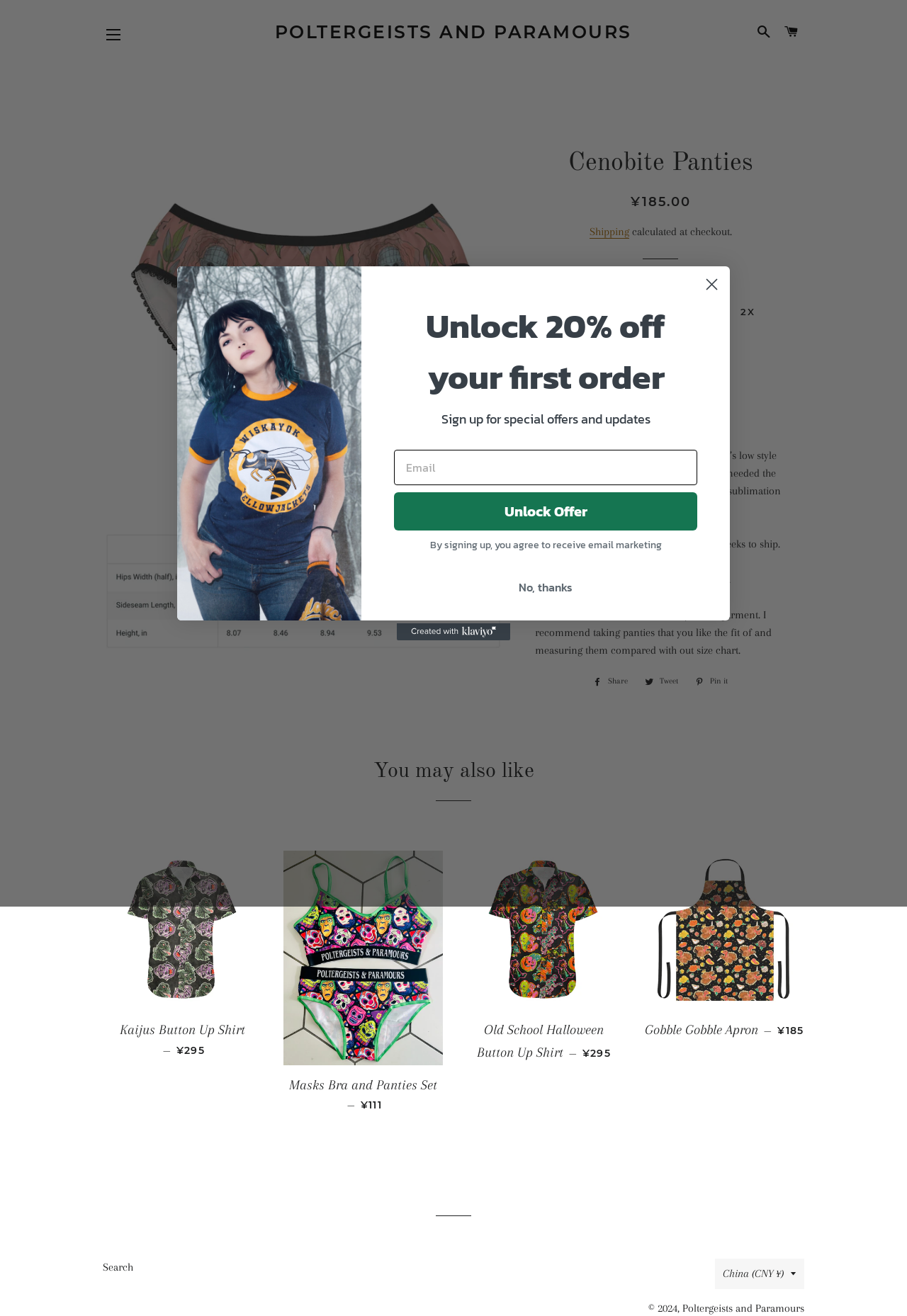Offer a meticulous caption that includes all visible features of the webpage.

This webpage is about a product called "Cenobite Panties" from the brand "Poltergeists and Paramours". At the top, there is a navigation menu with links to "Poltergeists and Paramours", "Search", and "Cart". Below the navigation menu, there is a main section with a heading "Cenobite Panties" and two images of the product.

On the left side of the main section, there is a description of the product, stating that it is a lightweight, low-style brief with a soft elastic waistband, and that it is sublimation printed and cut and sewn together. There is also information about the product being a pre-order item that may take 4-6 weeks to ship, and that returns are not accepted on intimate items.

On the right side of the main section, there is a section with a heading "Size" and a group of radio buttons for selecting the size, ranging from XS to 2X. Below the size selection, there is a button to "ADD TO CART".

Further down the page, there are three sections with links to share the product on Facebook, Twitter, and Pinterest. Below these sections, there is a heading "You may also like" with a list of four recommended products, each with an image and a link to the product page.

At the bottom of the page, there is a footer section with links to "Search", a country/region selector, and a copyright notice. There is also a popup dialog with a form to sign up for special offers and updates, which can be closed by clicking the "Close dialog 1" button.